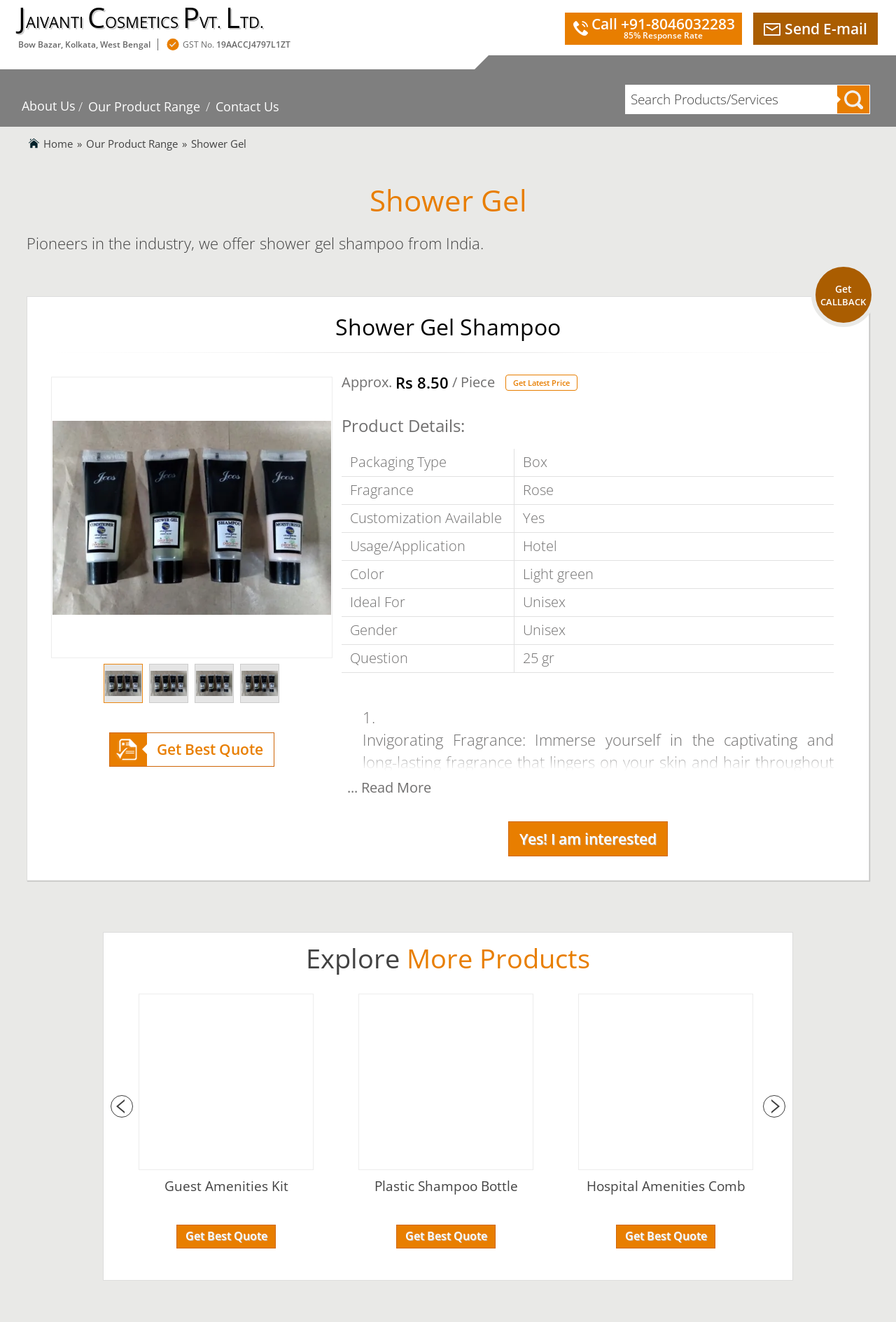Use a single word or phrase to answer the question:
What is the price of the shower gel shampoo?

Rs 8.50 / Piece